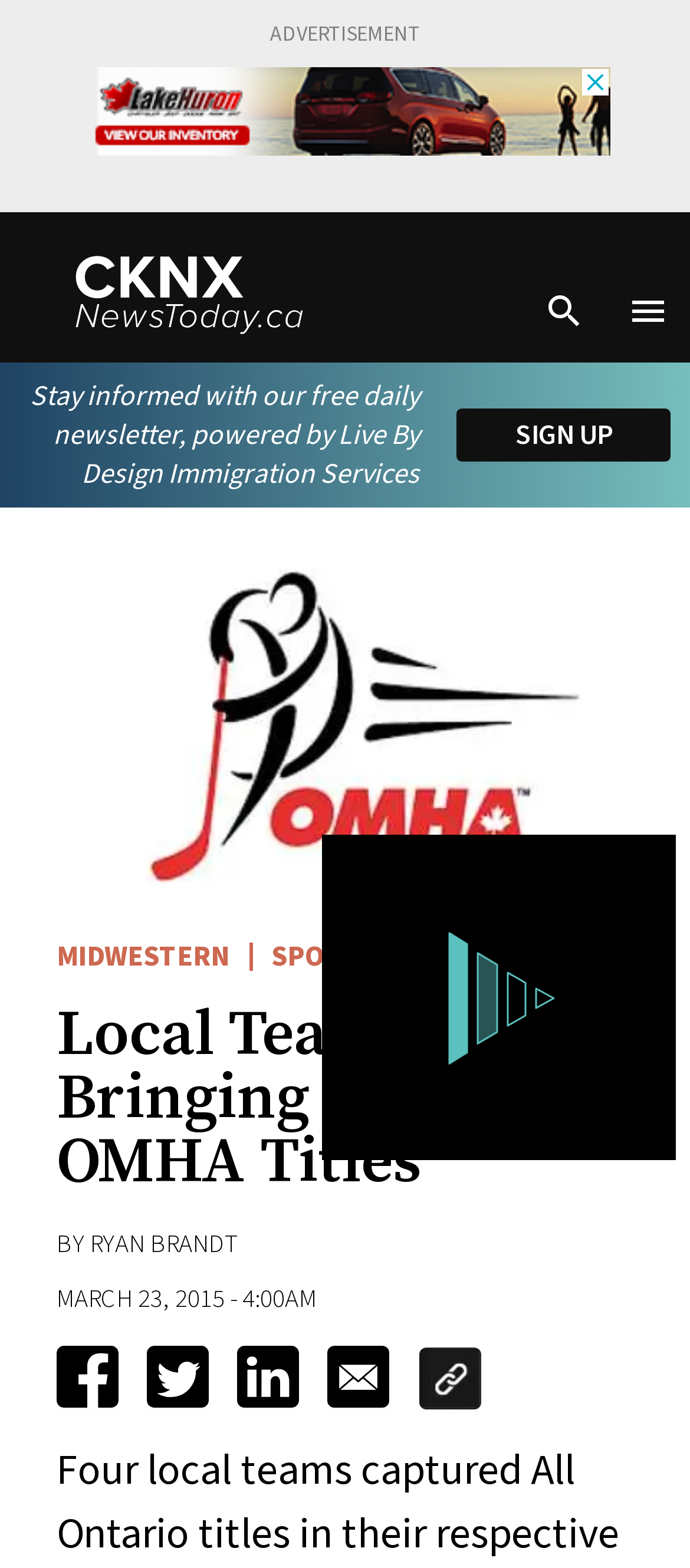Using the element description provided, determine the bounding box coordinates in the format (top-left x, top-left y, bottom-right x, bottom-right y). Ensure that all values are floating point numbers between 0 and 1. Element description: menu

[0.906, 0.184, 0.973, 0.214]